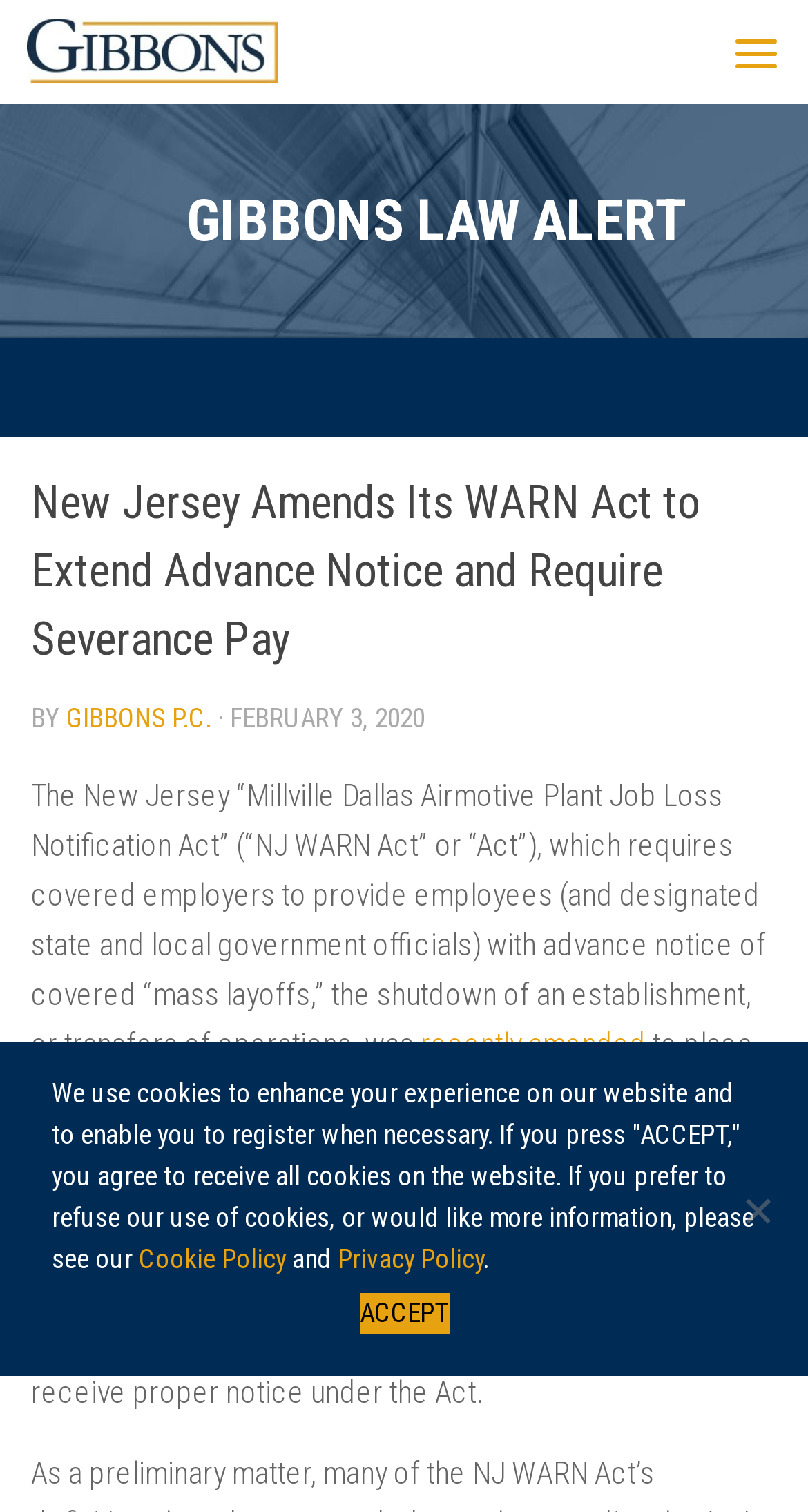Respond to the question below with a single word or phrase:
What is the purpose of the cookies used on the website?

To enhance user experience